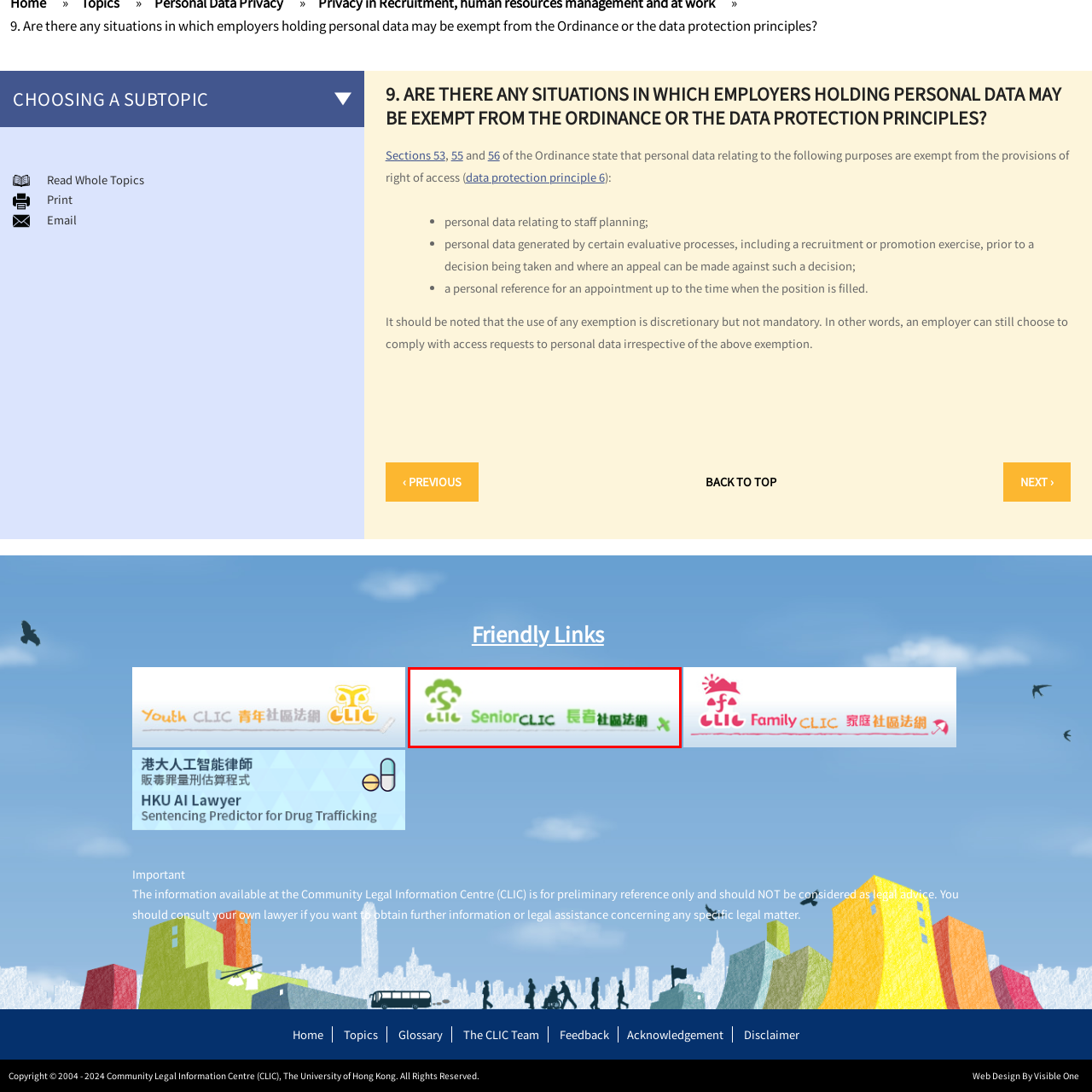Craft a detailed and vivid caption for the image that is highlighted by the red frame.

The image features the logo of "Senior CLIC," a service aimed at providing legal information and assistance to seniors. The logo prominently showcases the name "Senior CLIC" in green text, creatively integrated into a visual design that includes a stylized leaf or tree, symbolizing growth and community support. The Chinese characters below the logo echo the purpose of the platform, emphasizing its relevance to senior citizens. The clean, harmonious color scheme and modern typeface suggest an approachable and user-friendly resource dedicated to promoting legal awareness among older adults.